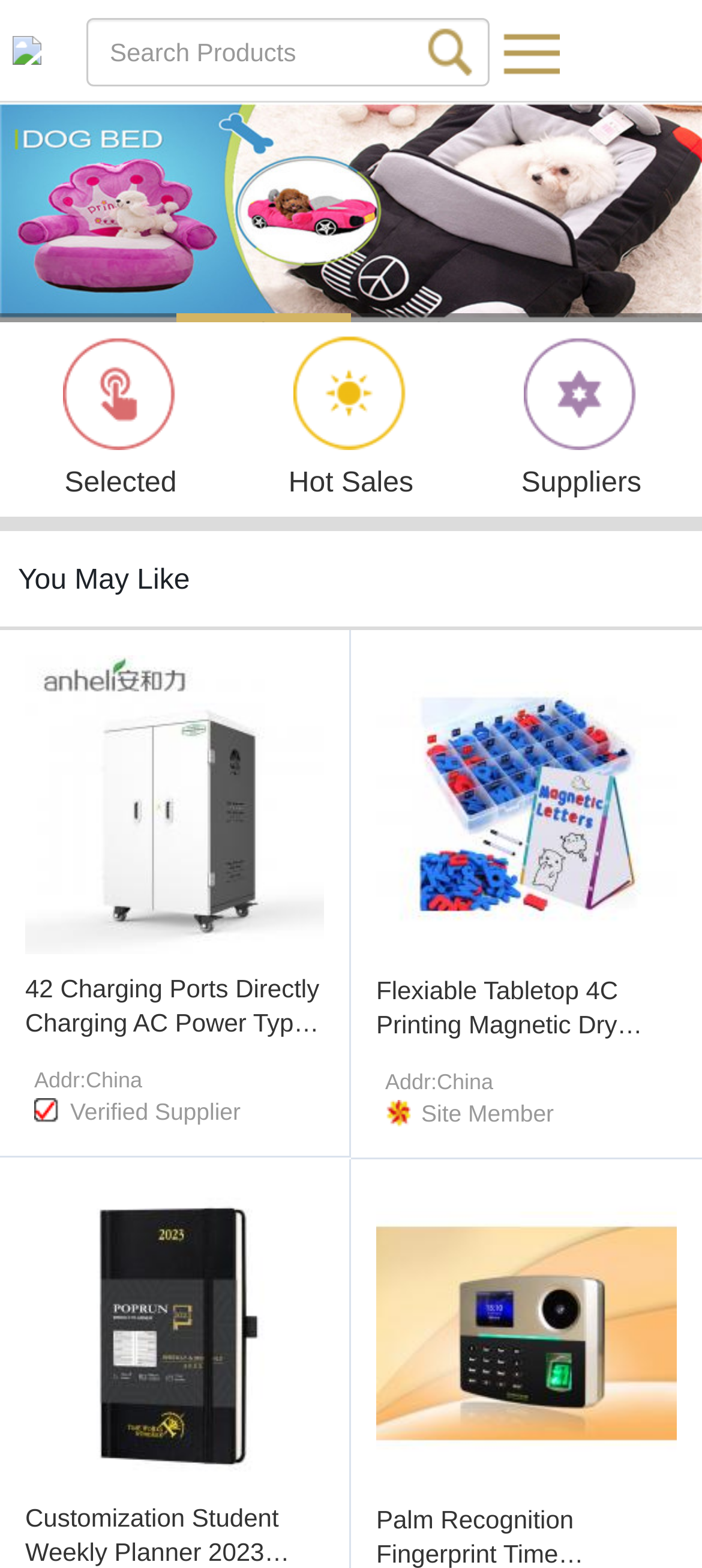What is the purpose of the search box?
Look at the image and respond with a single word or a short phrase.

Search products